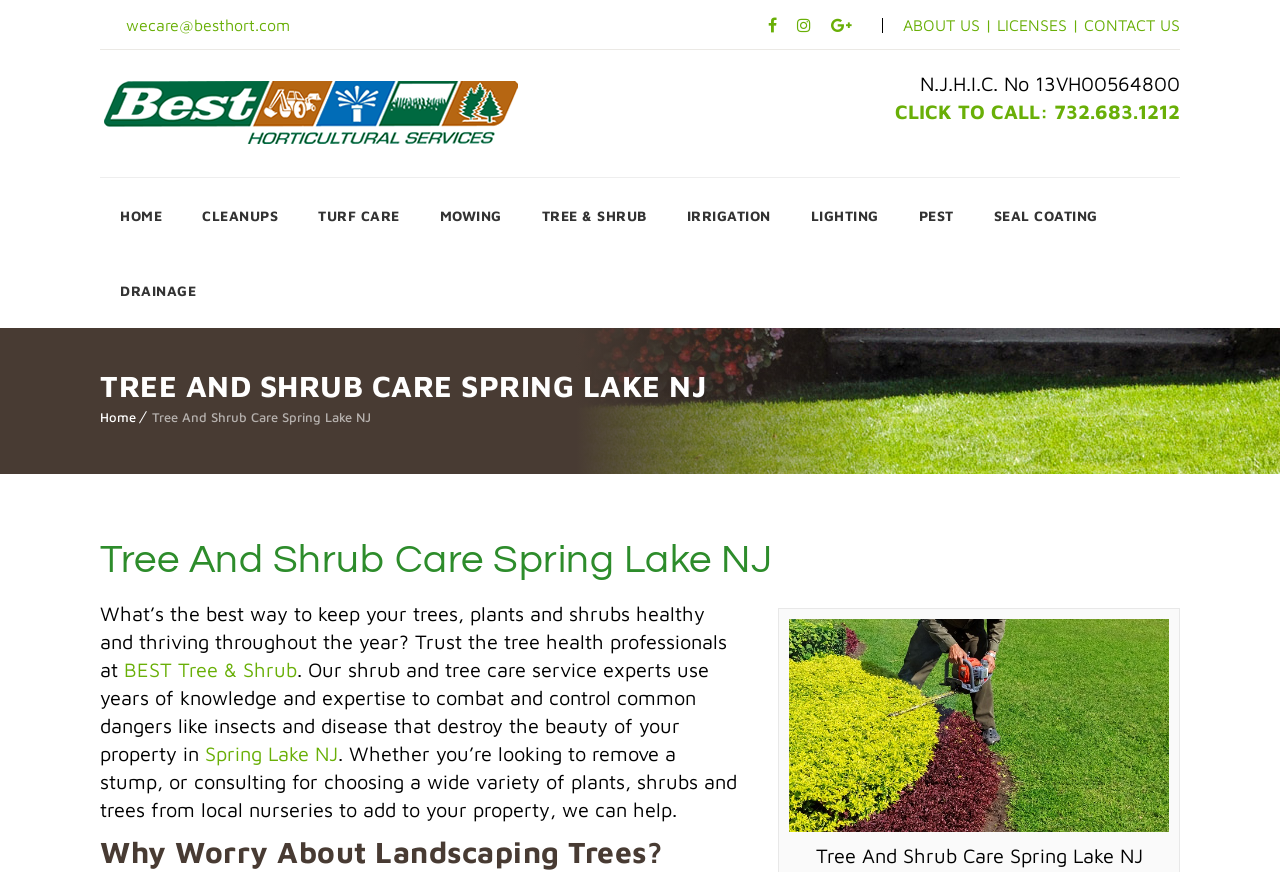What is the company's license number?
Using the image as a reference, deliver a detailed and thorough answer to the question.

I found the company's license number by looking at the static text element with the text 'N.J.H.I.C. No 13VH00564800' which is located at the top of the webpage.